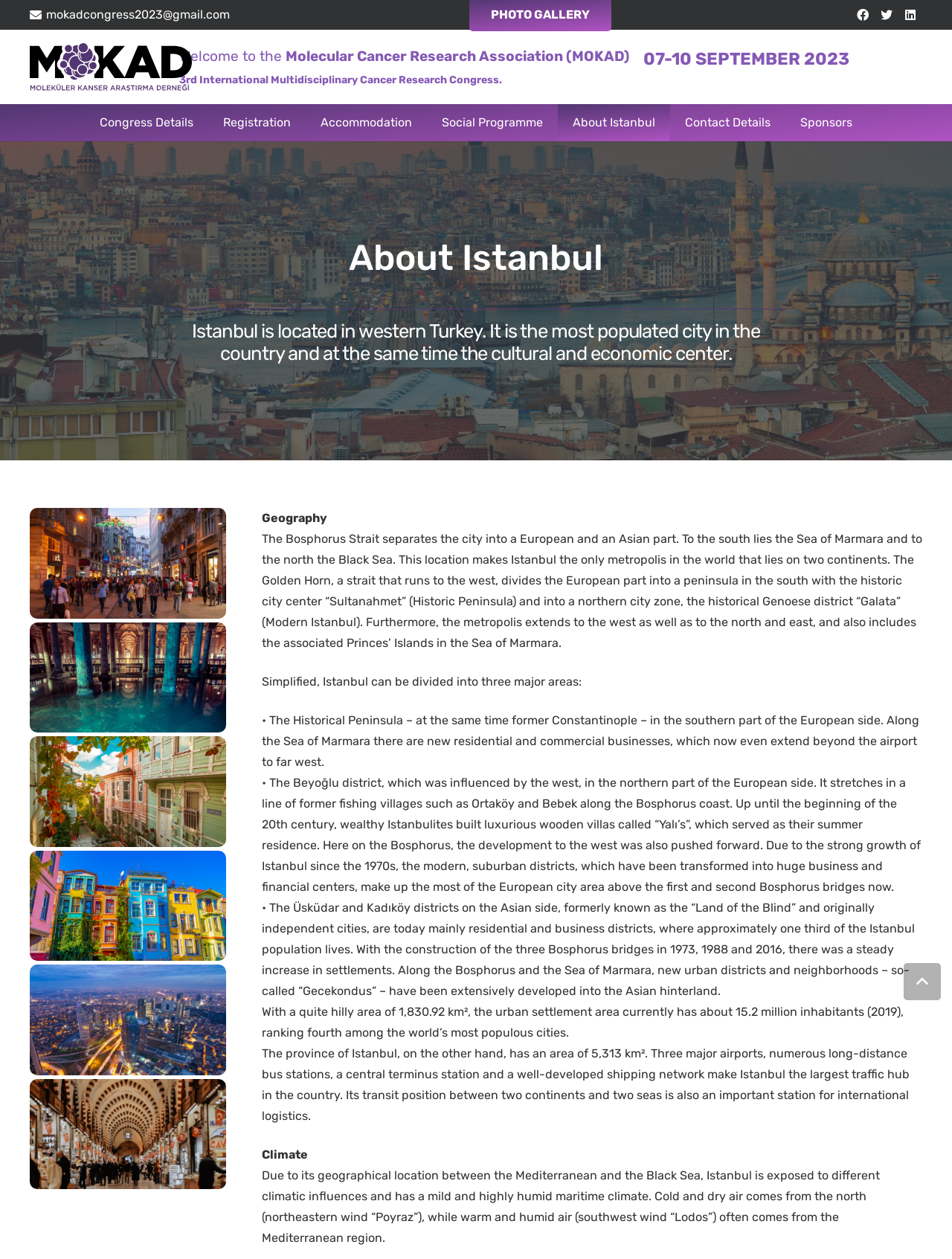Please determine the bounding box coordinates for the element that should be clicked to follow these instructions: "Explore about Istanbul".

[0.586, 0.083, 0.704, 0.112]